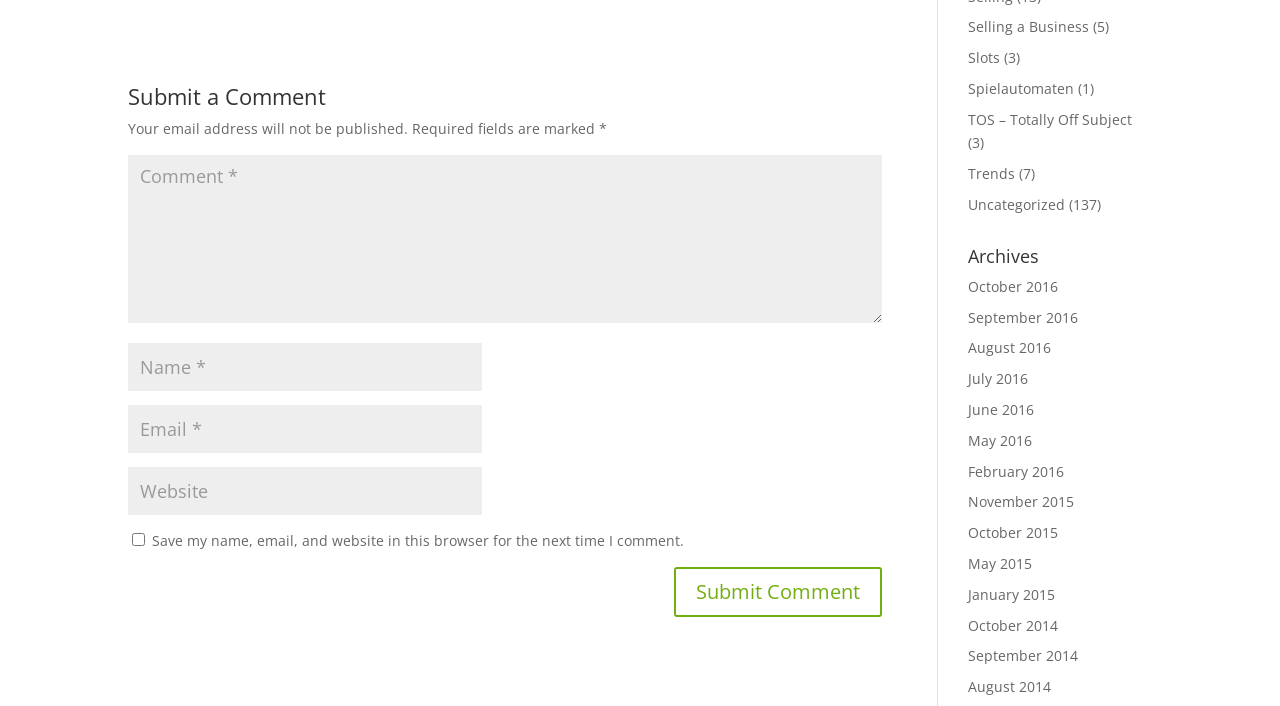From the given element description: "input value="Comment *" name="comment"", find the bounding box for the UI element. Provide the coordinates as four float numbers between 0 and 1, in the order [left, top, right, bottom].

[0.1, 0.219, 0.689, 0.457]